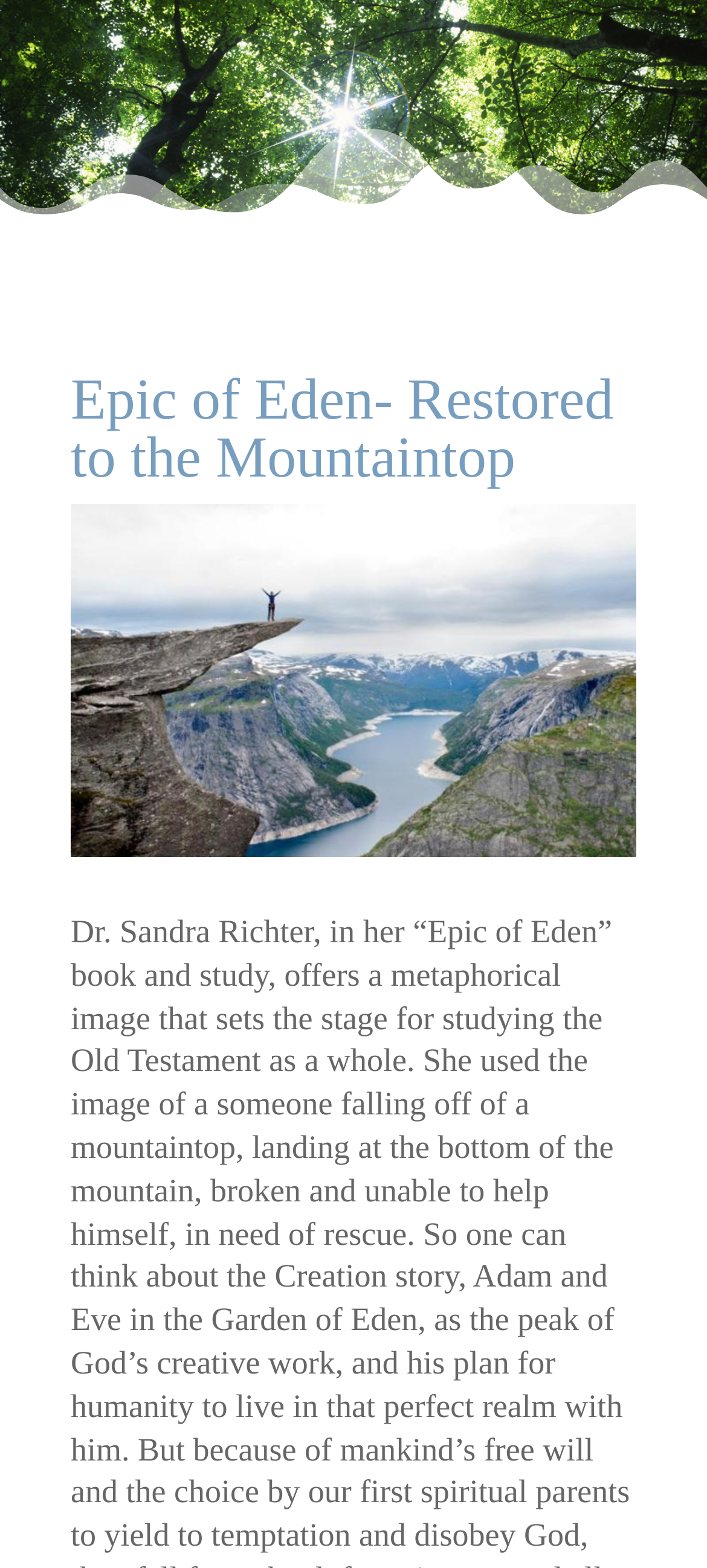Determine which piece of text is the heading of the webpage and provide it.

Epic of Eden- Restored to the Mountaintop